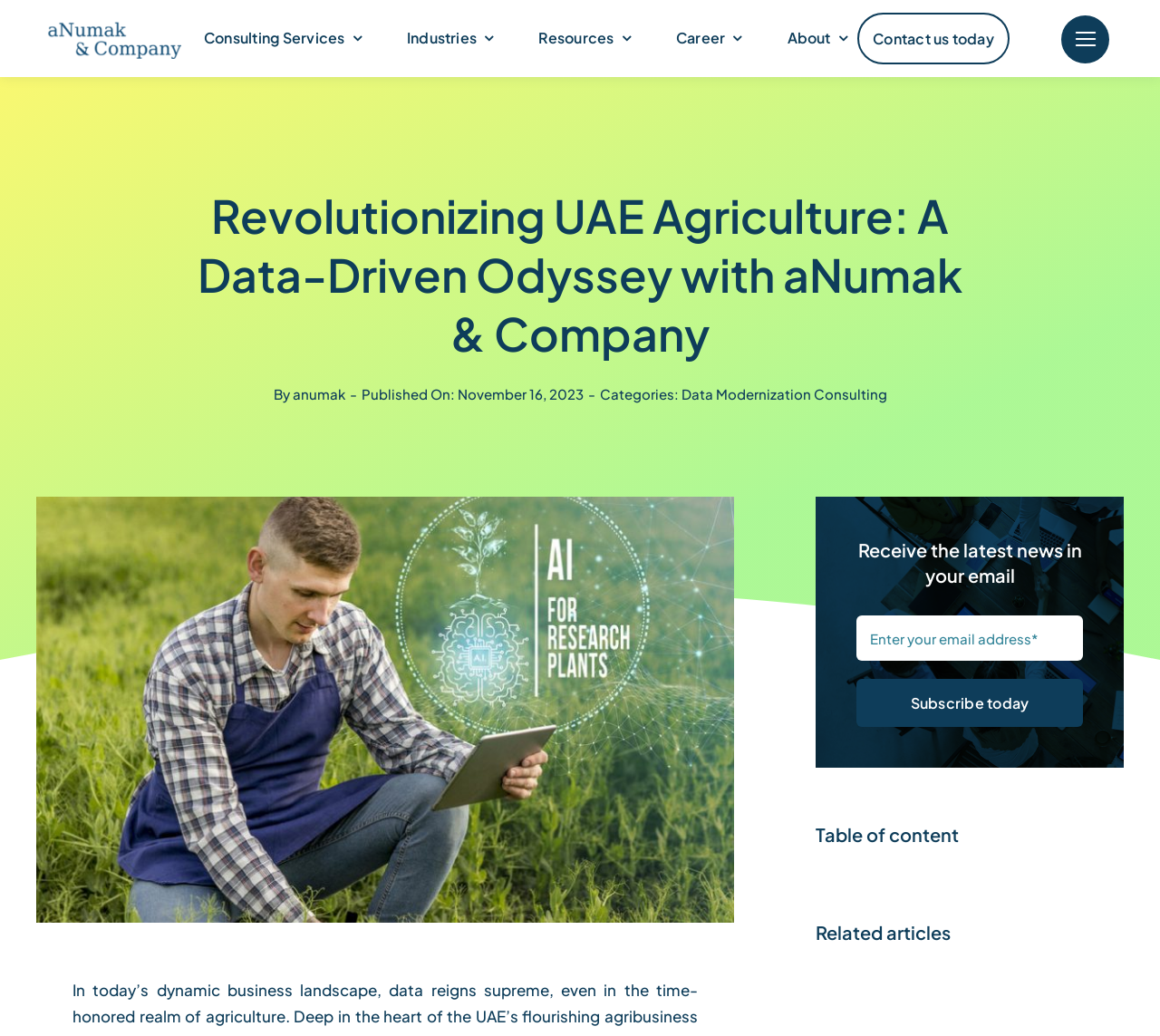How many links are there in the main menu?
Based on the image, provide a one-word or brief-phrase response.

5